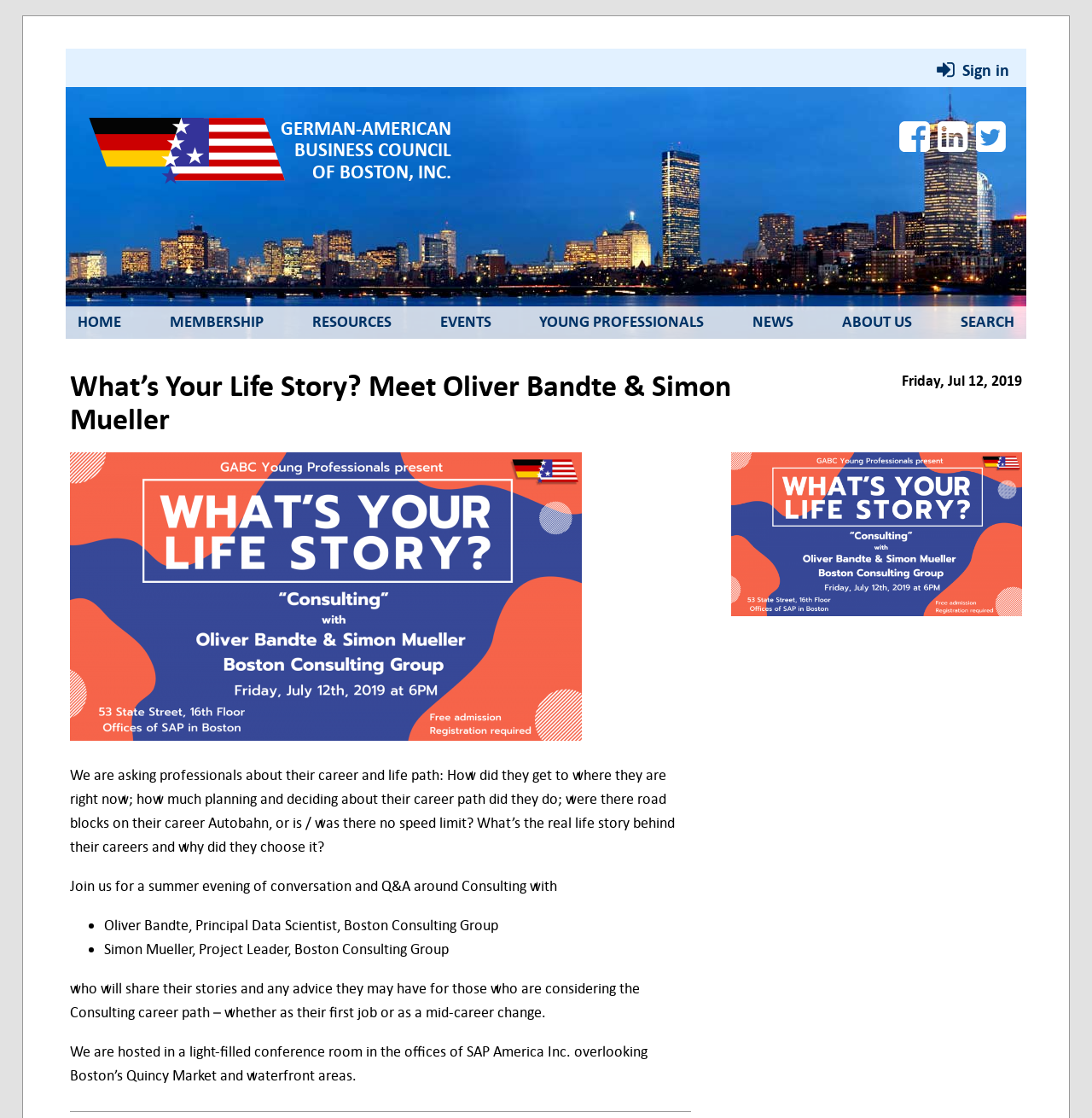Provide the bounding box coordinates of the area you need to click to execute the following instruction: "Visit the Facebook page".

[0.824, 0.108, 0.852, 0.136]